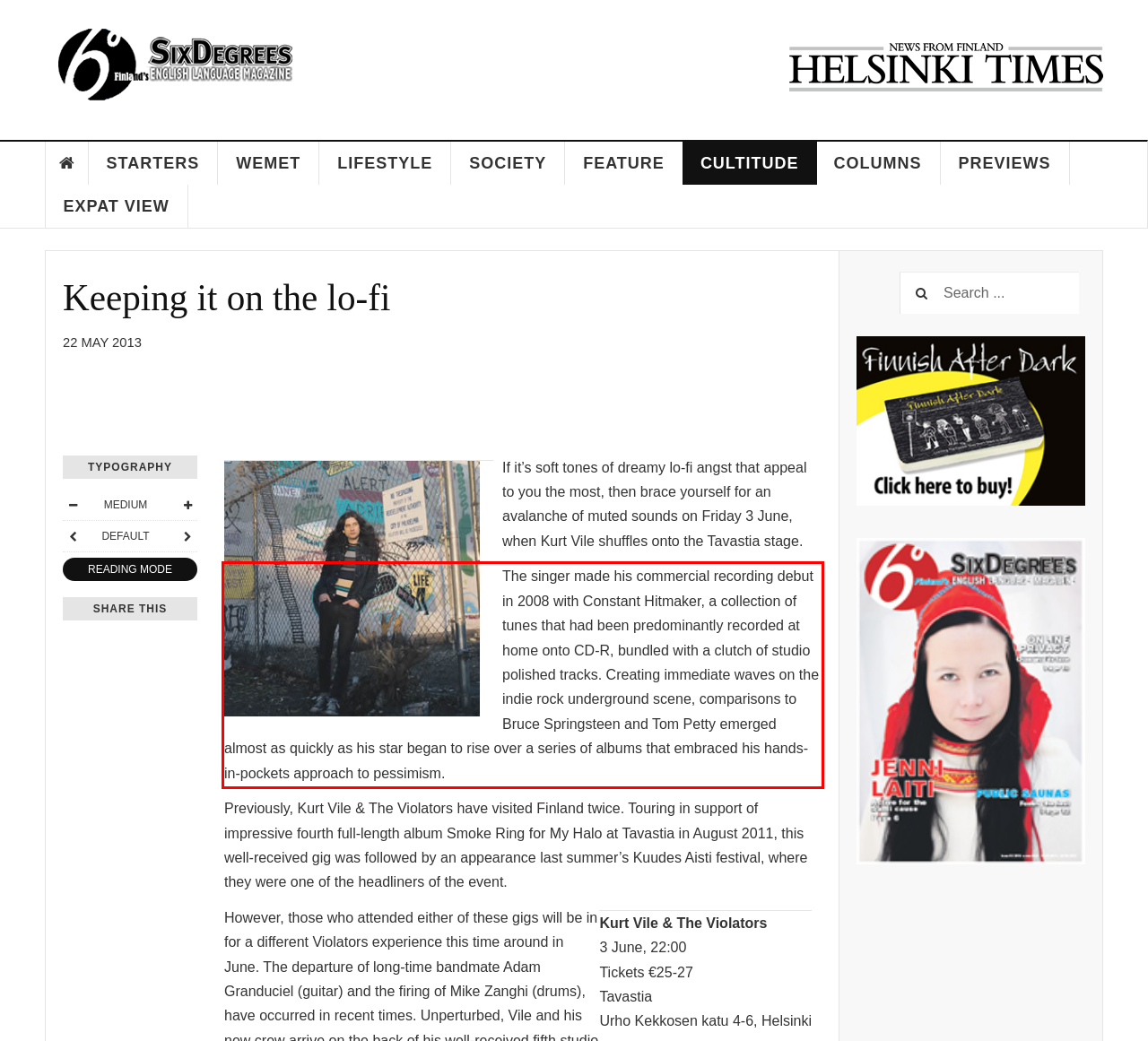Please identify the text within the red rectangular bounding box in the provided webpage screenshot.

The singer made his commercial recording debut in 2008 with Constant Hitmaker, a collection of tunes that had been predominantly recorded at home onto CD-R, bundled with a clutch of studio polished tracks. Creating immediate waves on the indie rock underground scene, comparisons to Bruce Springsteen and Tom Petty emerged almost as quickly as his star began to rise over a series of albums that embraced his hands-in-pockets approach to pessimism.